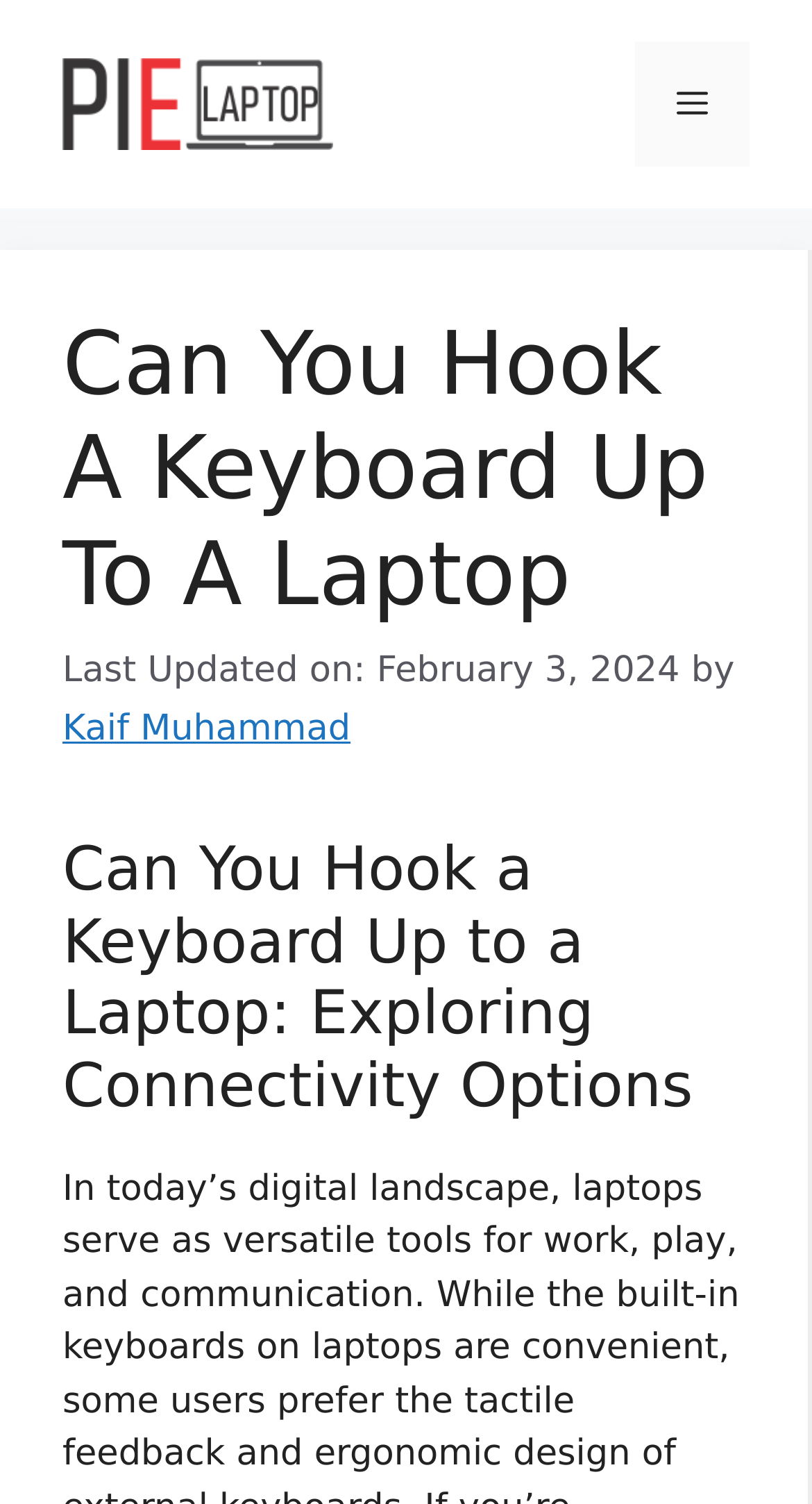Who is the author of the article?
Give a one-word or short-phrase answer derived from the screenshot.

Kaif Muhammad